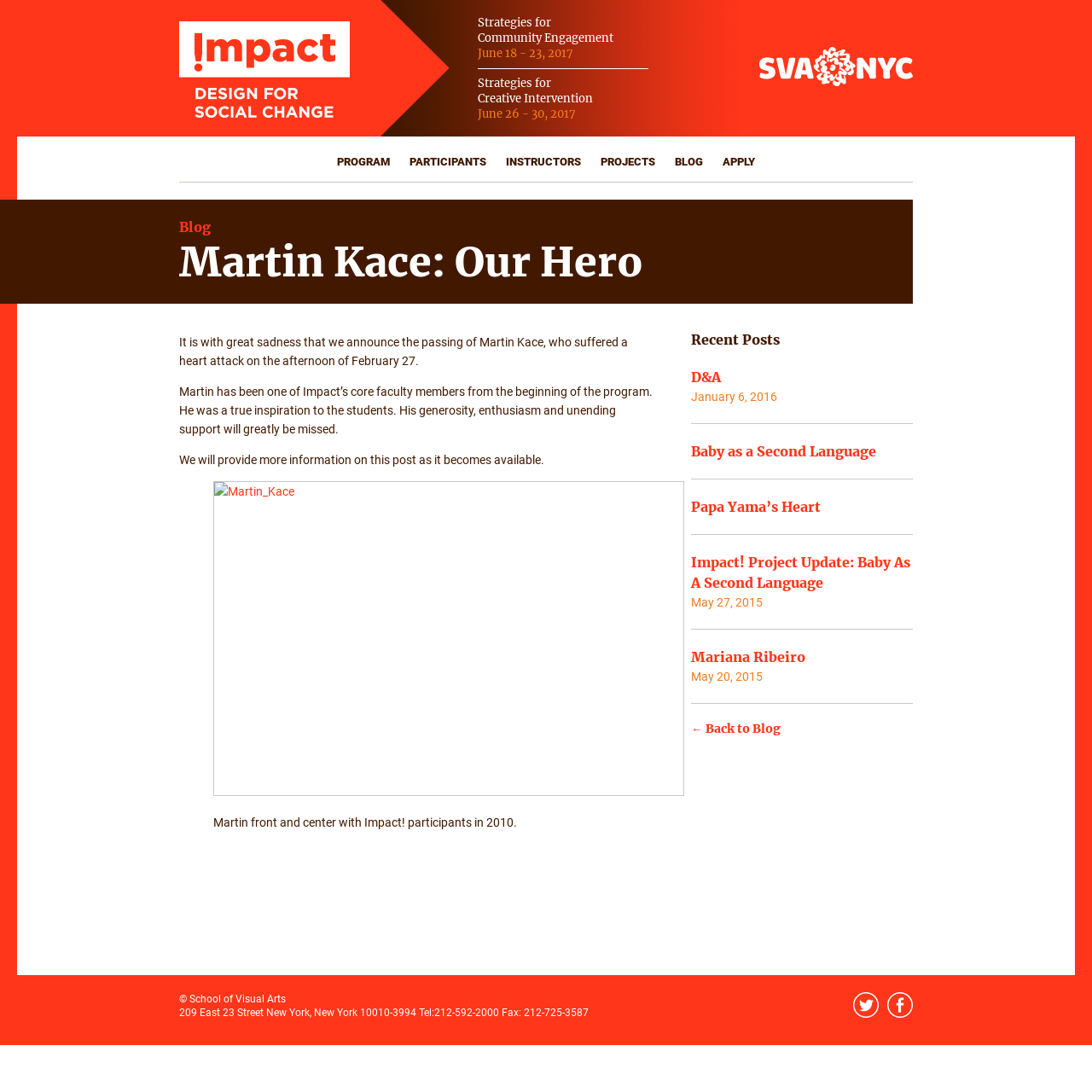What is the caption of the image of Martin Kace?
Give a detailed and exhaustive answer to the question.

I found this information by looking at the figure element with the image 'Martin_Kace' and then finding the corresponding Figcaption element with the text 'Martin front and center with Impact! participants in 2010.'